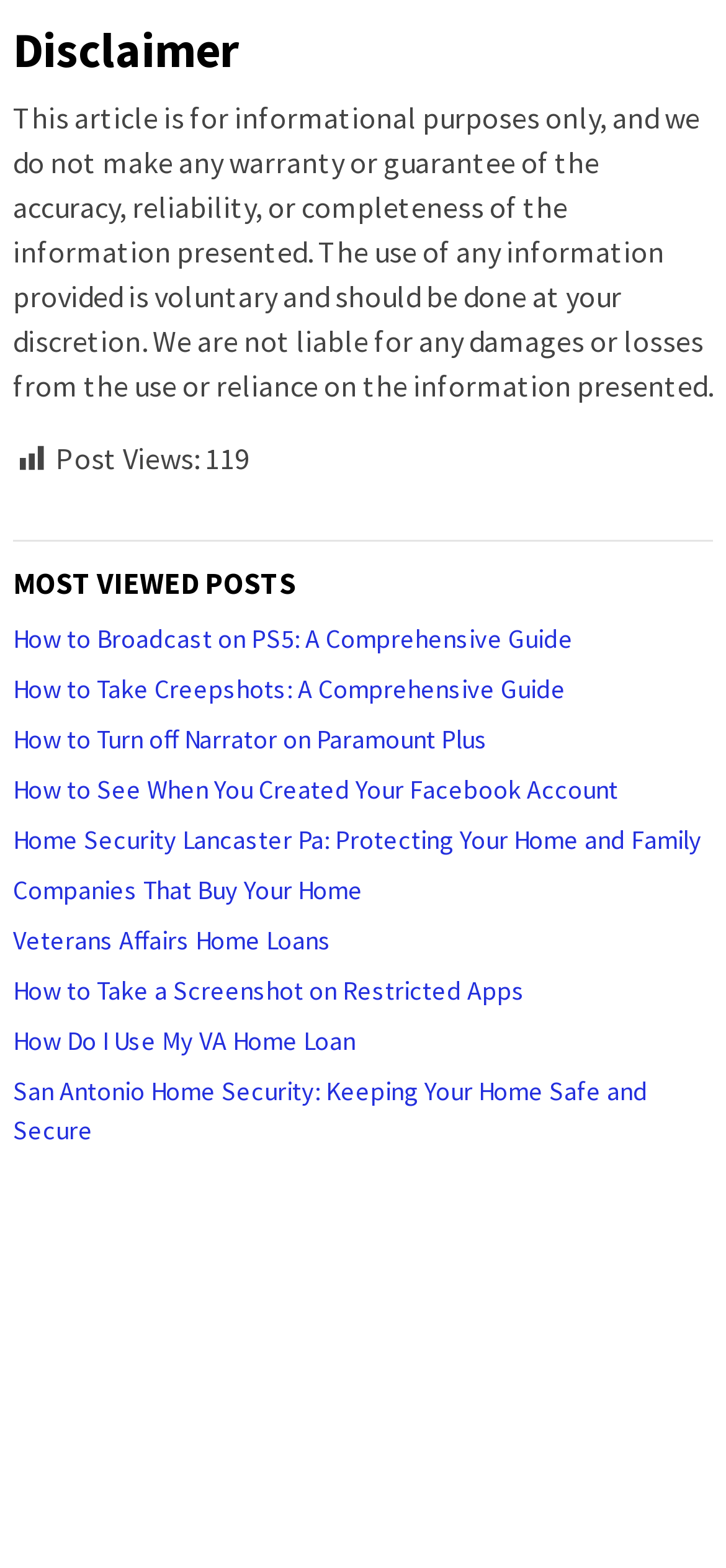Identify the bounding box coordinates for the region of the element that should be clicked to carry out the instruction: "View the most viewed post 'How to Broadcast on PS5: A Comprehensive Guide'". The bounding box coordinates should be four float numbers between 0 and 1, i.e., [left, top, right, bottom].

[0.018, 0.397, 0.79, 0.418]